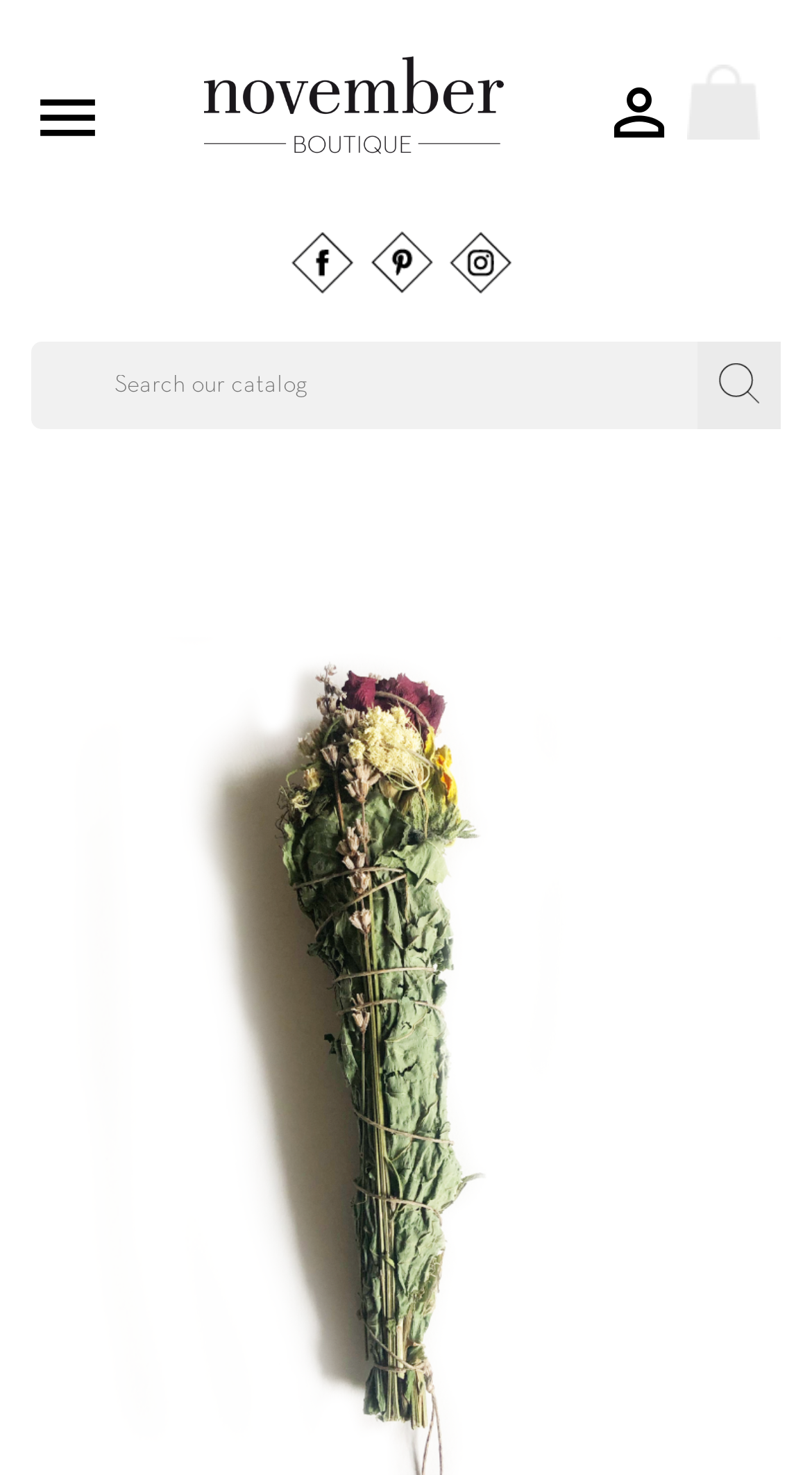What is the purpose of the textbox?
Refer to the image and provide a concise answer in one word or phrase.

Search our catalog